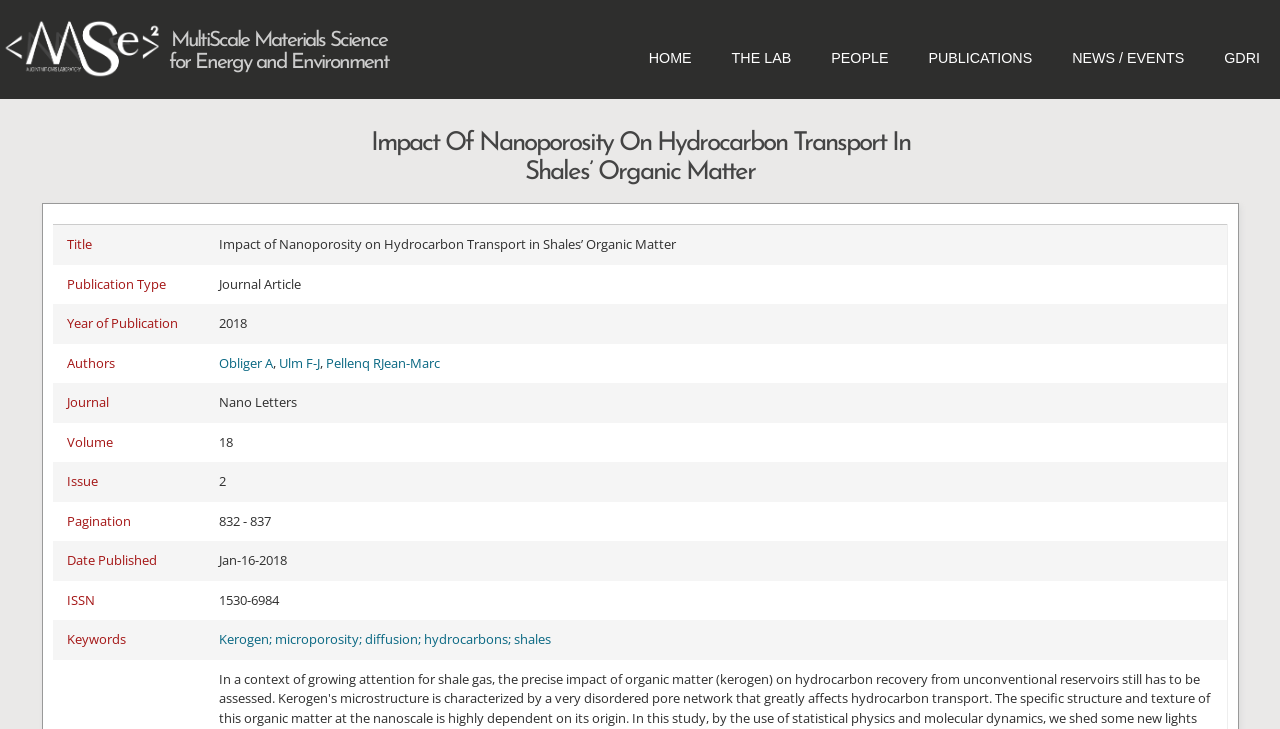Locate the bounding box coordinates of the area you need to click to fulfill this instruction: 'Check the authors of the publication'. The coordinates must be in the form of four float numbers ranging from 0 to 1: [left, top, right, bottom].

[0.16, 0.472, 0.959, 0.526]